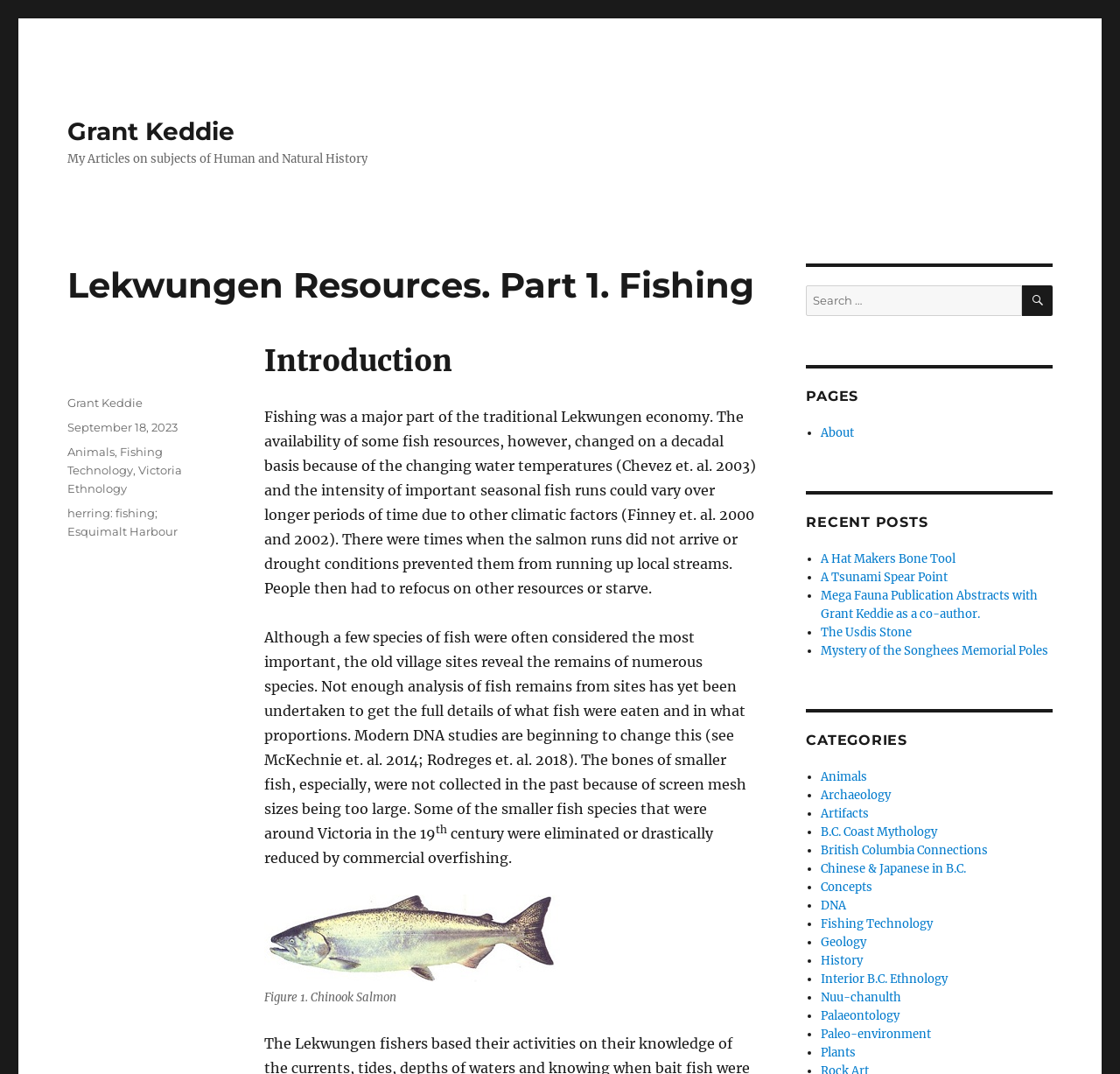Find the bounding box coordinates of the area that needs to be clicked in order to achieve the following instruction: "Switch the language". The coordinates should be specified as four float numbers between 0 and 1, i.e., [left, top, right, bottom].

None